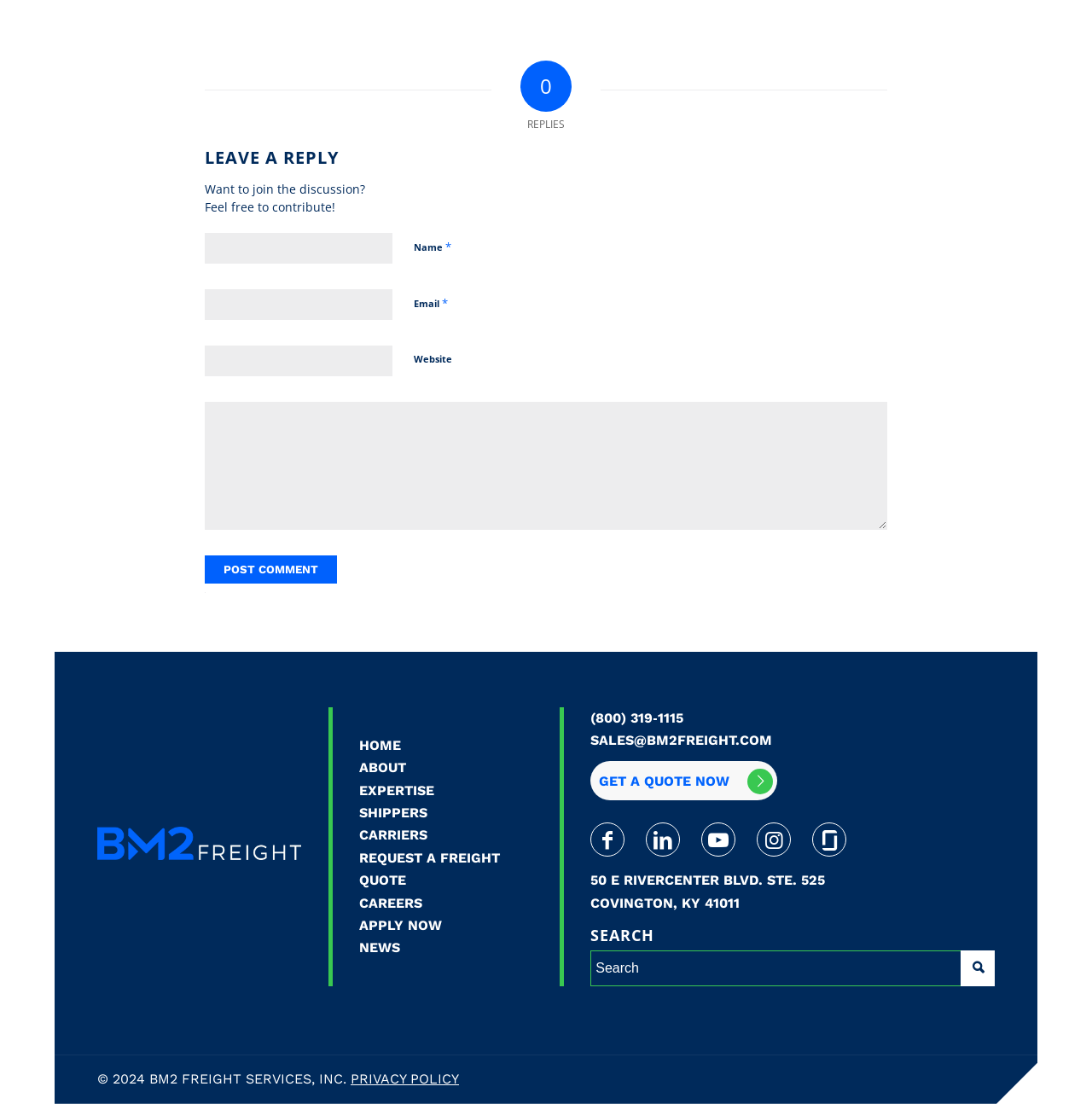Please locate the bounding box coordinates of the element's region that needs to be clicked to follow the instruction: "Leave a reply". The bounding box coordinates should be provided as four float numbers between 0 and 1, i.e., [left, top, right, bottom].

[0.188, 0.135, 0.812, 0.152]